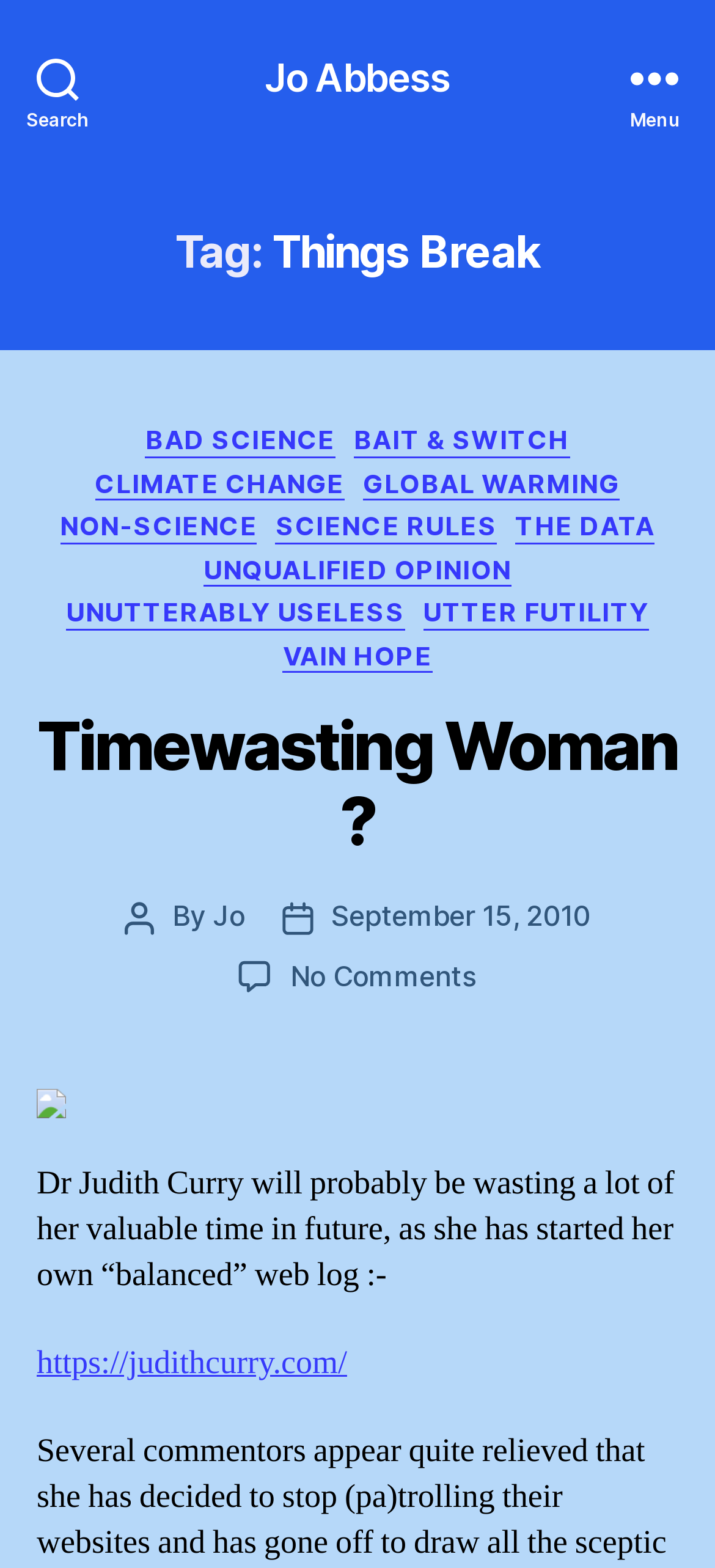Give a short answer to this question using one word or a phrase:
What is the name of the author of the post?

Jo